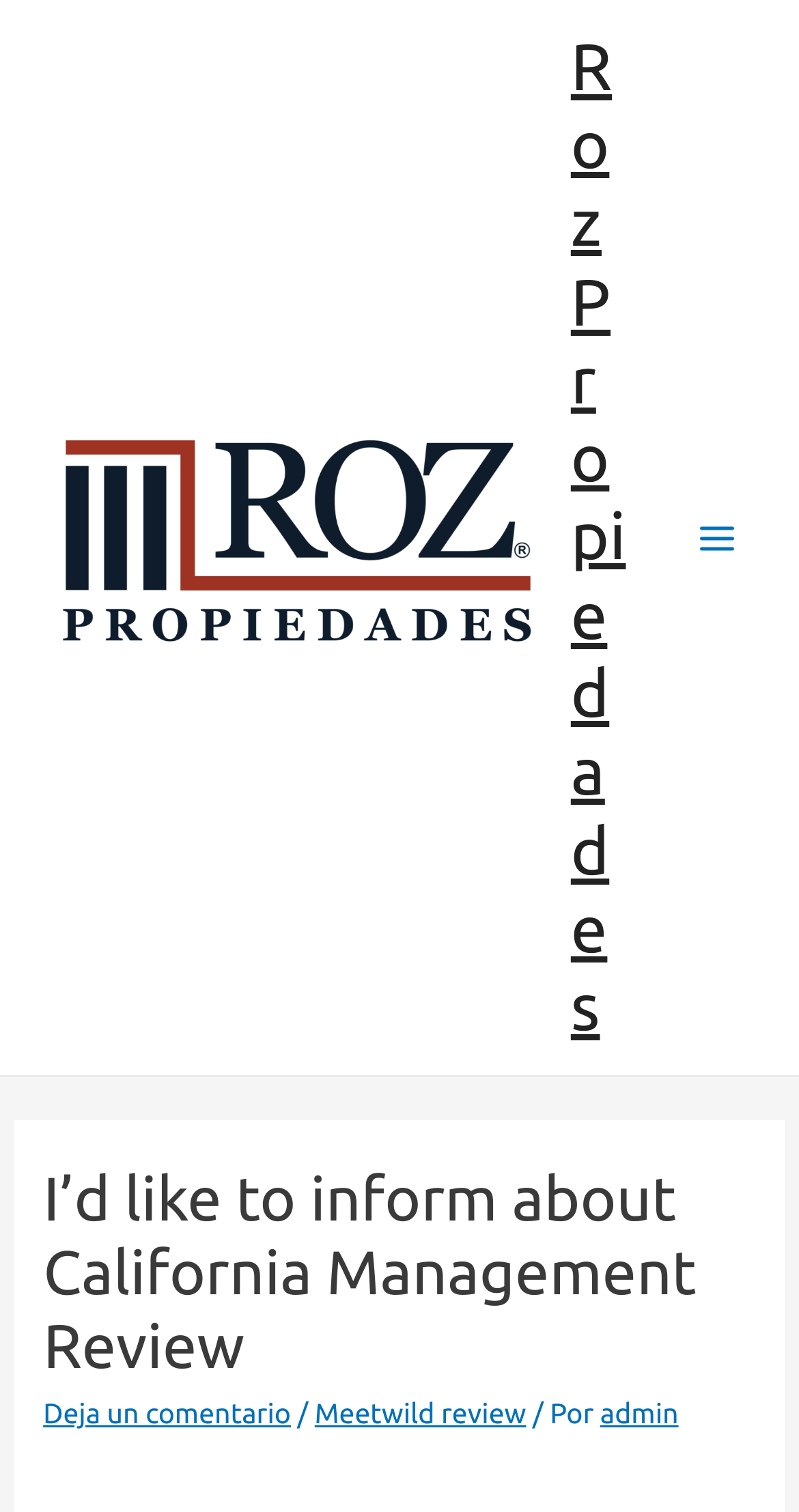What is the text above the links?
Based on the visual, give a brief answer using one word or a short phrase.

I’d like to inform about California Management Review